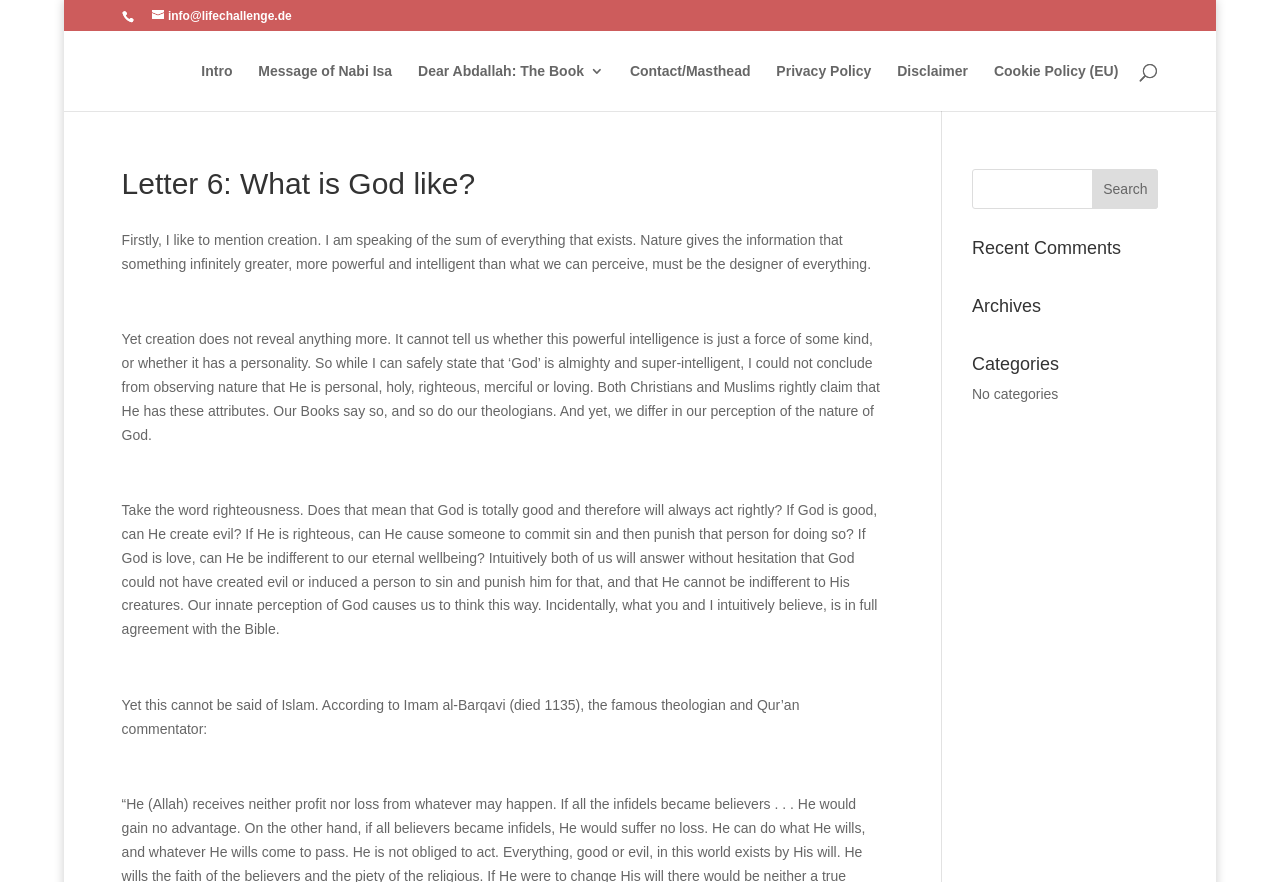Give a detailed account of the webpage, highlighting key information.

The webpage is about a religious discussion, specifically a letter titled "What is God like?" from a book called "Dear Abdallah". The page has a navigation menu at the top with links to "Intro", "Message of Nabi Isa", "Dear Abdallah: The Book 3", "Contact/Masthead", "Privacy Policy", "Disclaimer", and "Cookie Policy (EU)". There is also a search bar at the top with a search box and a search button.

Below the navigation menu, there is a heading that reads "Letter 6: What is God like?" followed by a paragraph of text that discusses the concept of creation and the existence of a higher power. The text continues with several paragraphs that explore the nature of God, including attributes such as righteousness, love, and mercy.

On the right side of the page, there is a section with headings for "Recent Comments", "Archives", and "Categories". However, the "Categories" section is empty, with a message that reads "No categories".

The overall structure of the page is divided into two main sections: the main content area on the left, which contains the letter and its discussion, and the sidebar on the right, which provides additional information and navigation options.